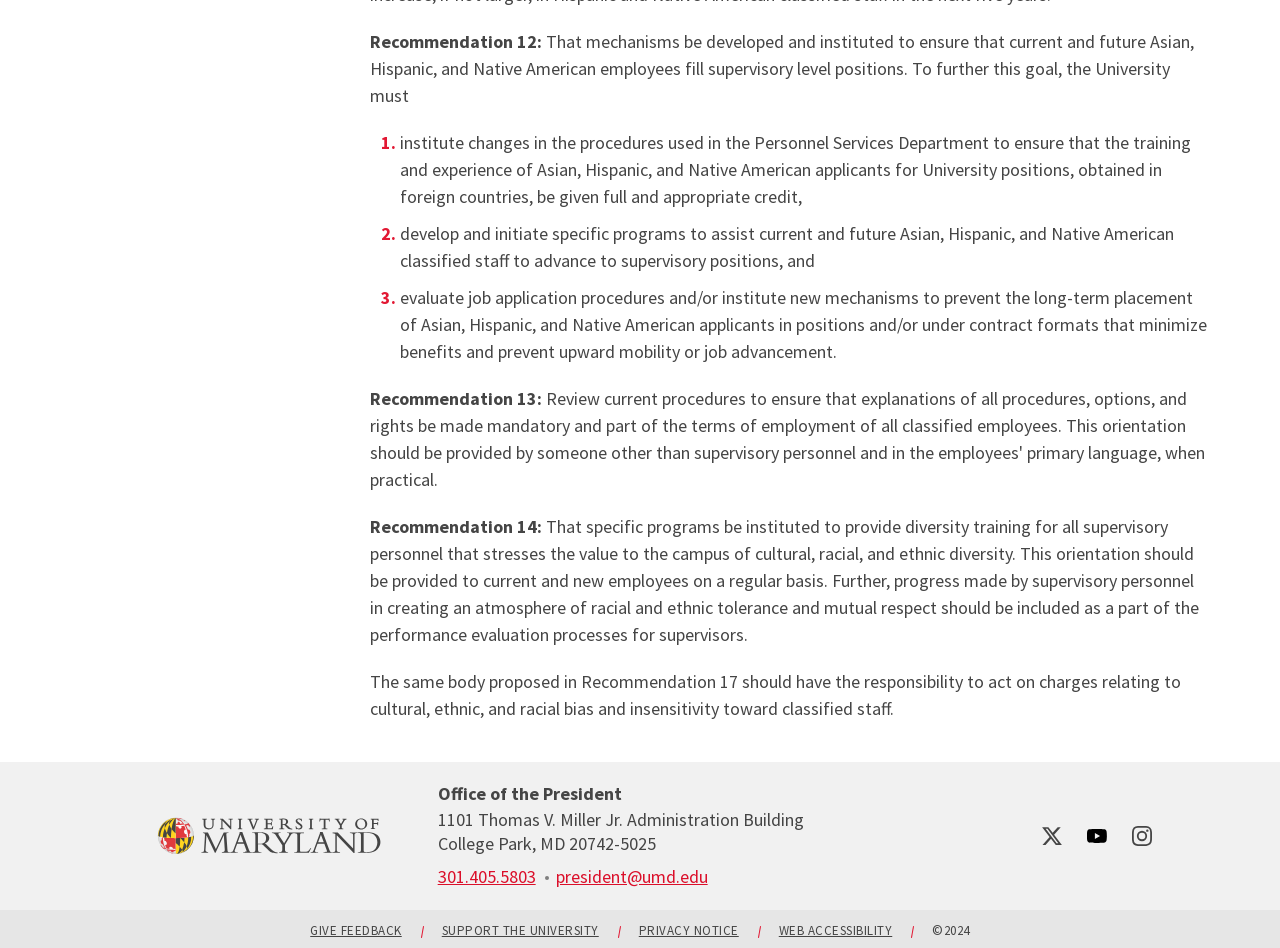What is the phone number of the Office of the President?
Look at the image and provide a short answer using one word or a phrase.

301-405-5803